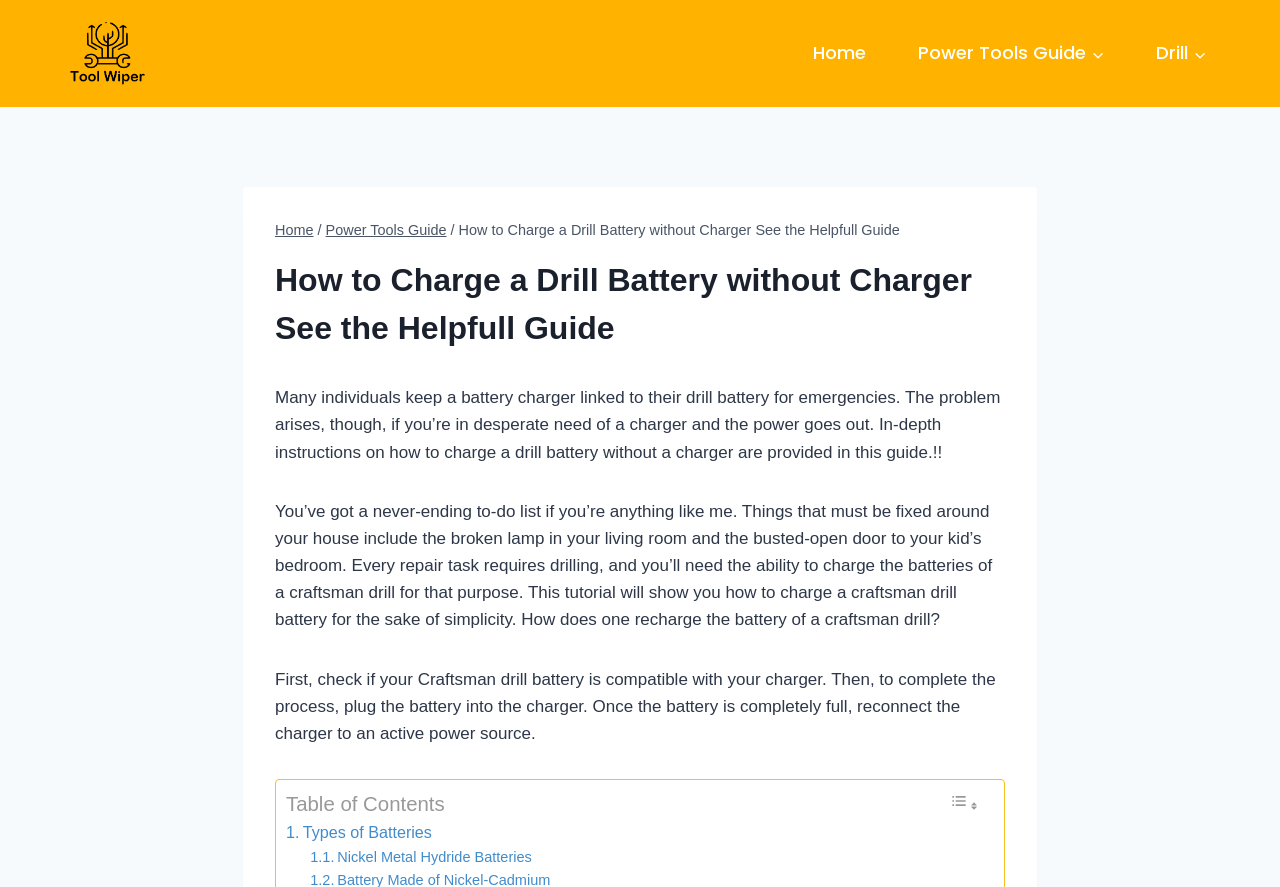Please identify the bounding box coordinates of the element I should click to complete this instruction: 'Follow on Twitter'. The coordinates should be given as four float numbers between 0 and 1, like this: [left, top, right, bottom].

None